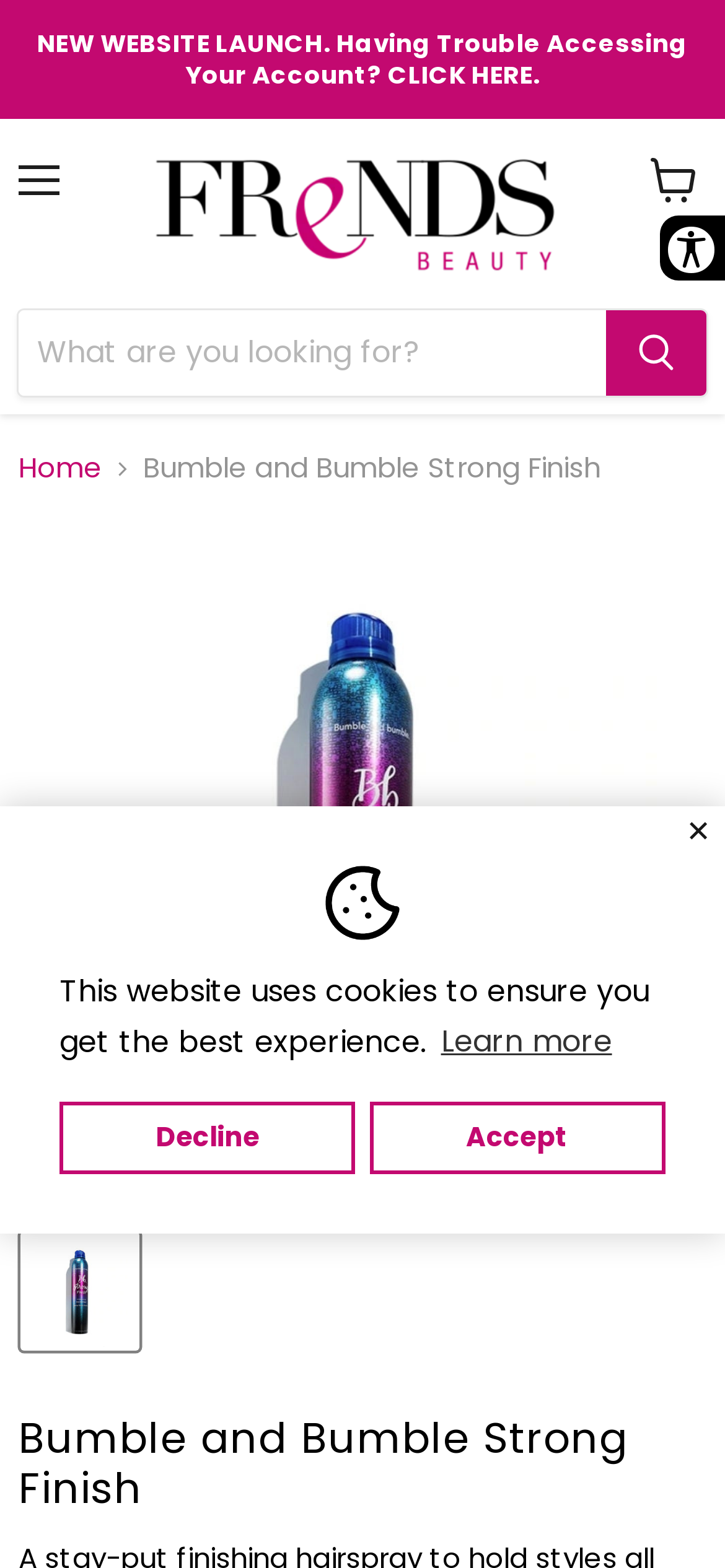Please give the bounding box coordinates of the area that should be clicked to fulfill the following instruction: "View cart". The coordinates should be in the format of four float numbers from 0 to 1, i.e., [left, top, right, bottom].

[0.872, 0.089, 0.987, 0.141]